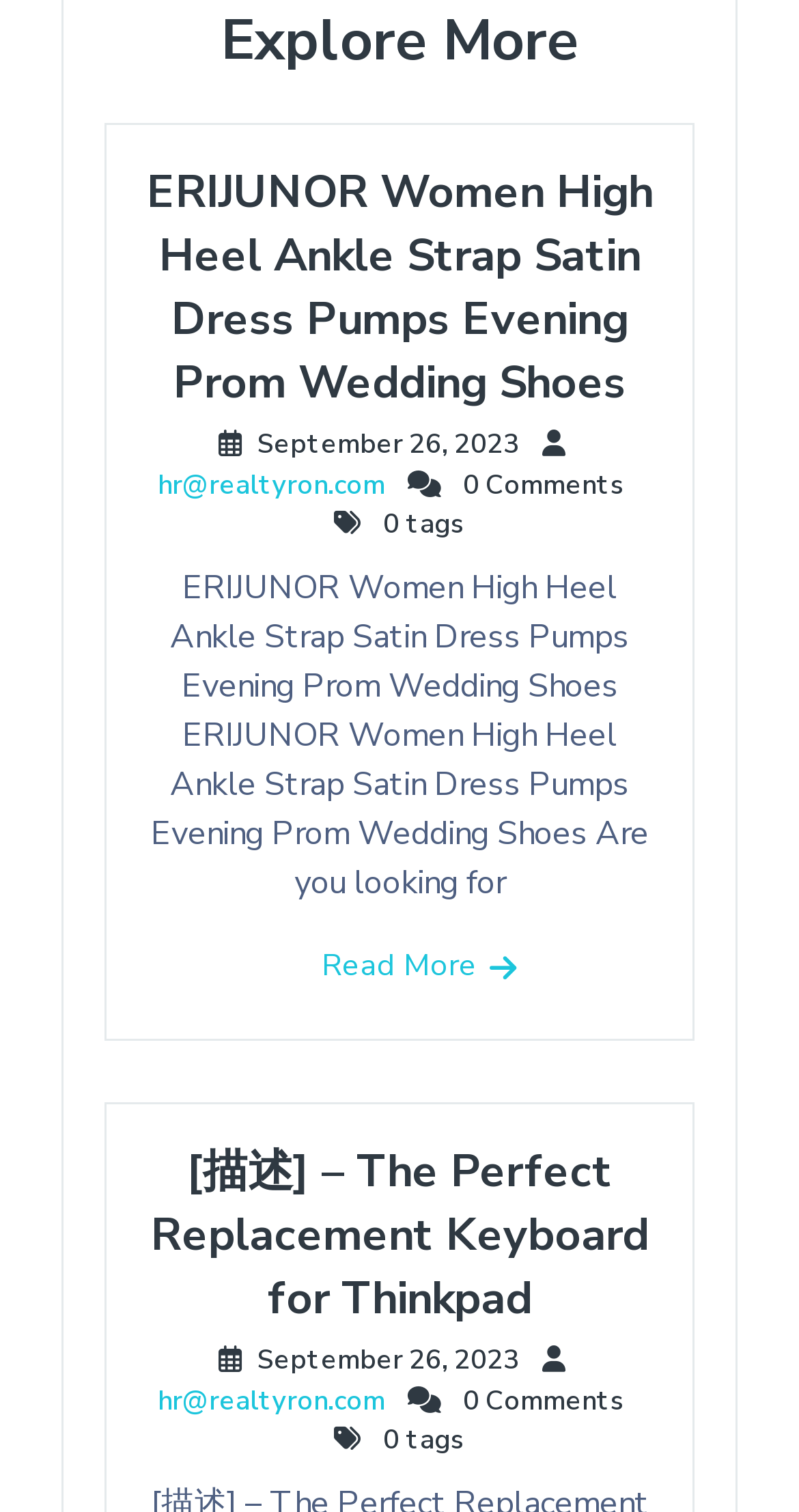How many tags are there for the first product?
Using the information from the image, answer the question thoroughly.

The number of tags for the first product can be found in the StaticText element with the text '0 tags' which is a child element of the root element and is located below the first product title.